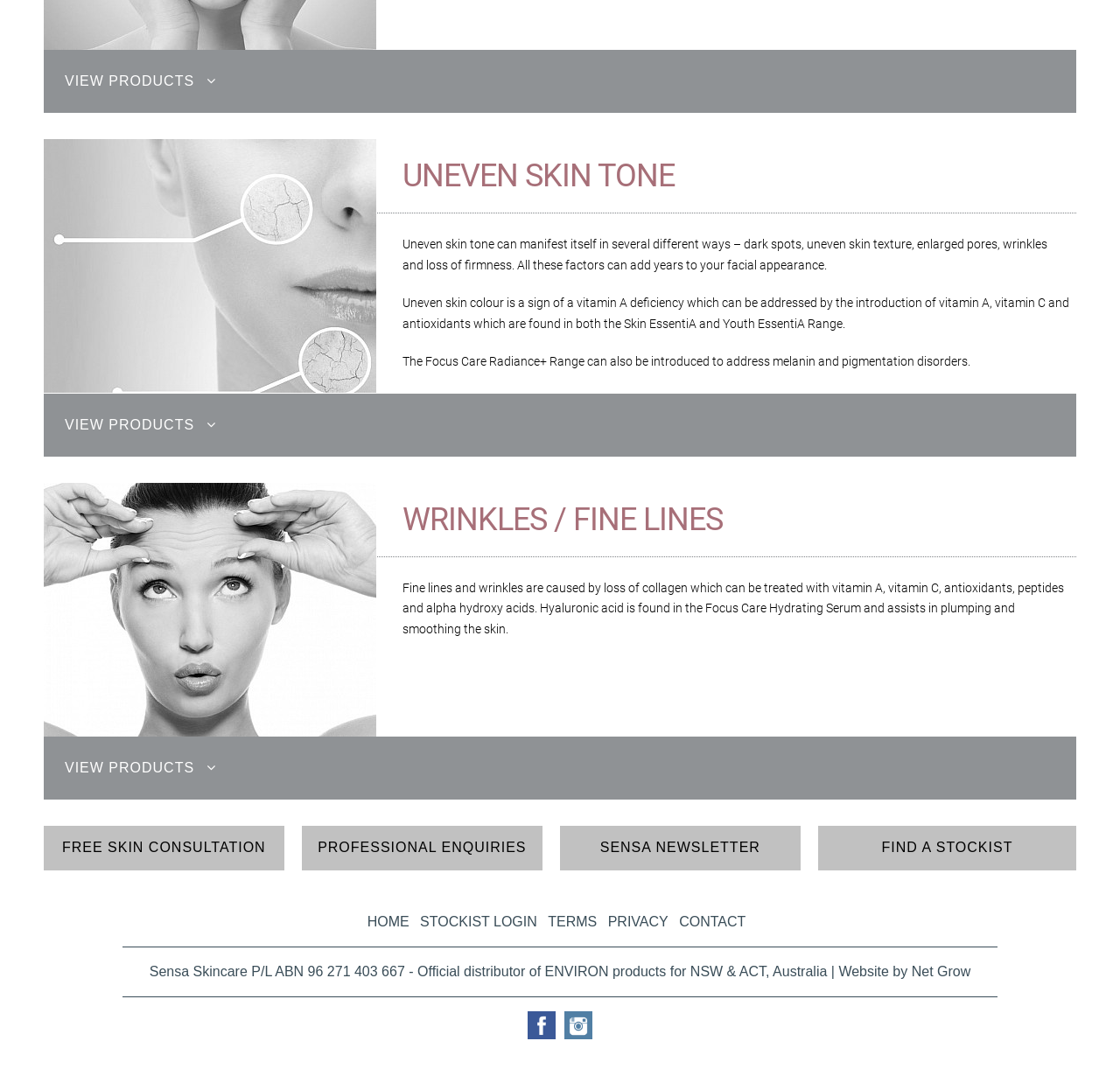Pinpoint the bounding box coordinates of the clickable area needed to execute the instruction: "Learn more about hyperpigmentation". The coordinates should be specified as four float numbers between 0 and 1, i.e., [left, top, right, bottom].

[0.039, 0.129, 0.336, 0.363]